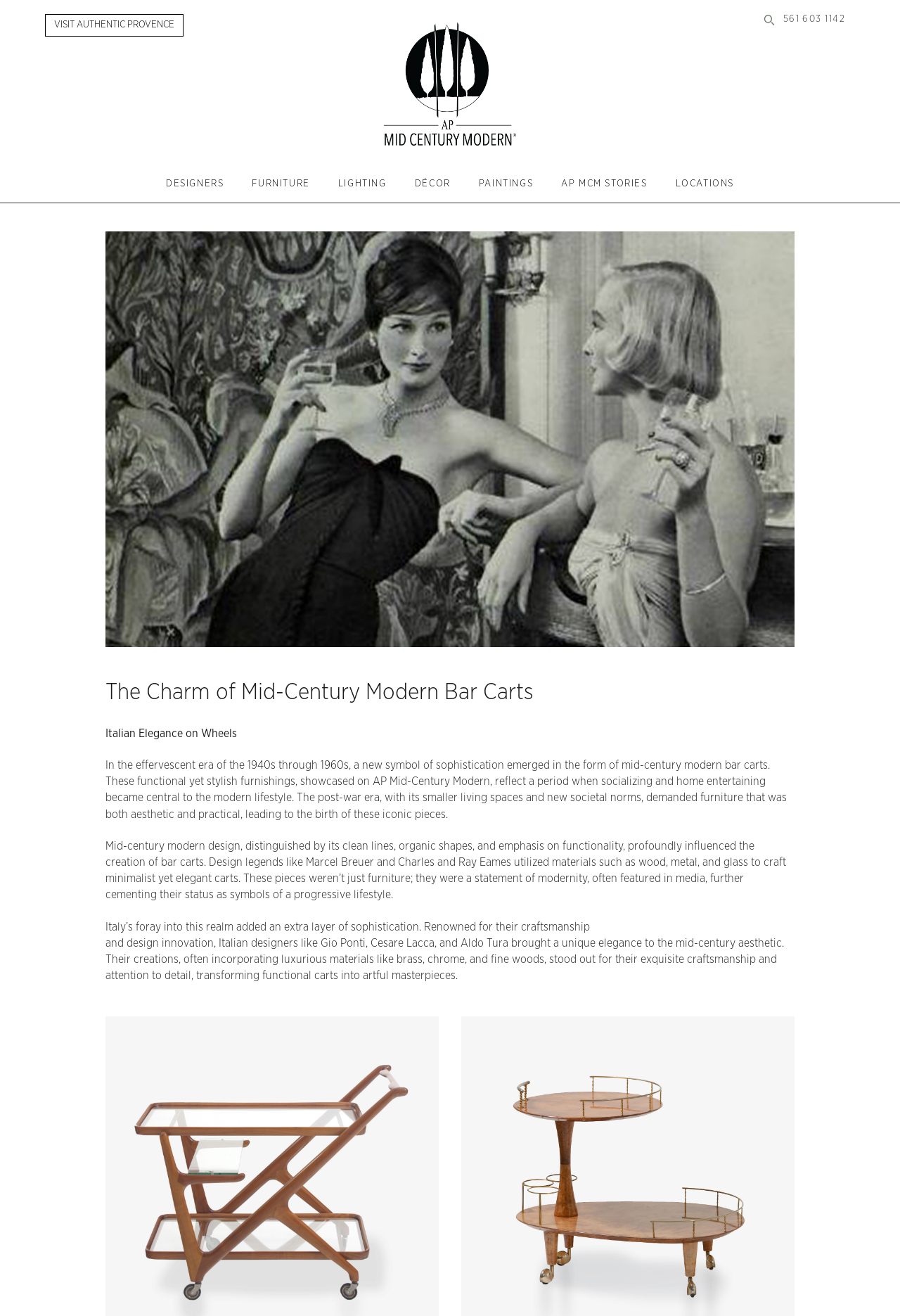Can you show the bounding box coordinates of the region to click on to complete the task described in the instruction: "Visit Authentic Provence"?

[0.05, 0.011, 0.204, 0.028]